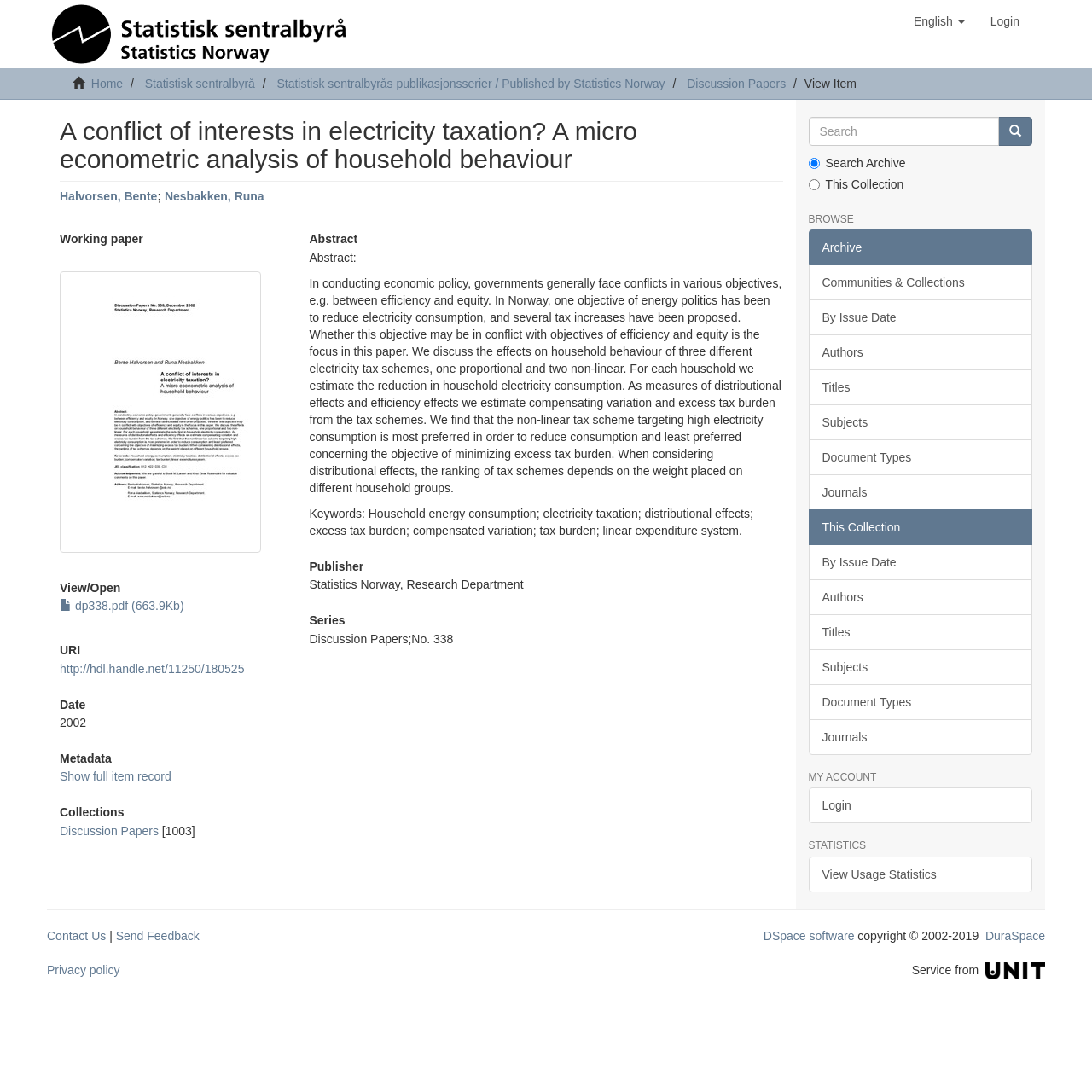Please identify the coordinates of the bounding box that should be clicked to fulfill this instruction: "View the abstract".

[0.283, 0.23, 0.326, 0.242]